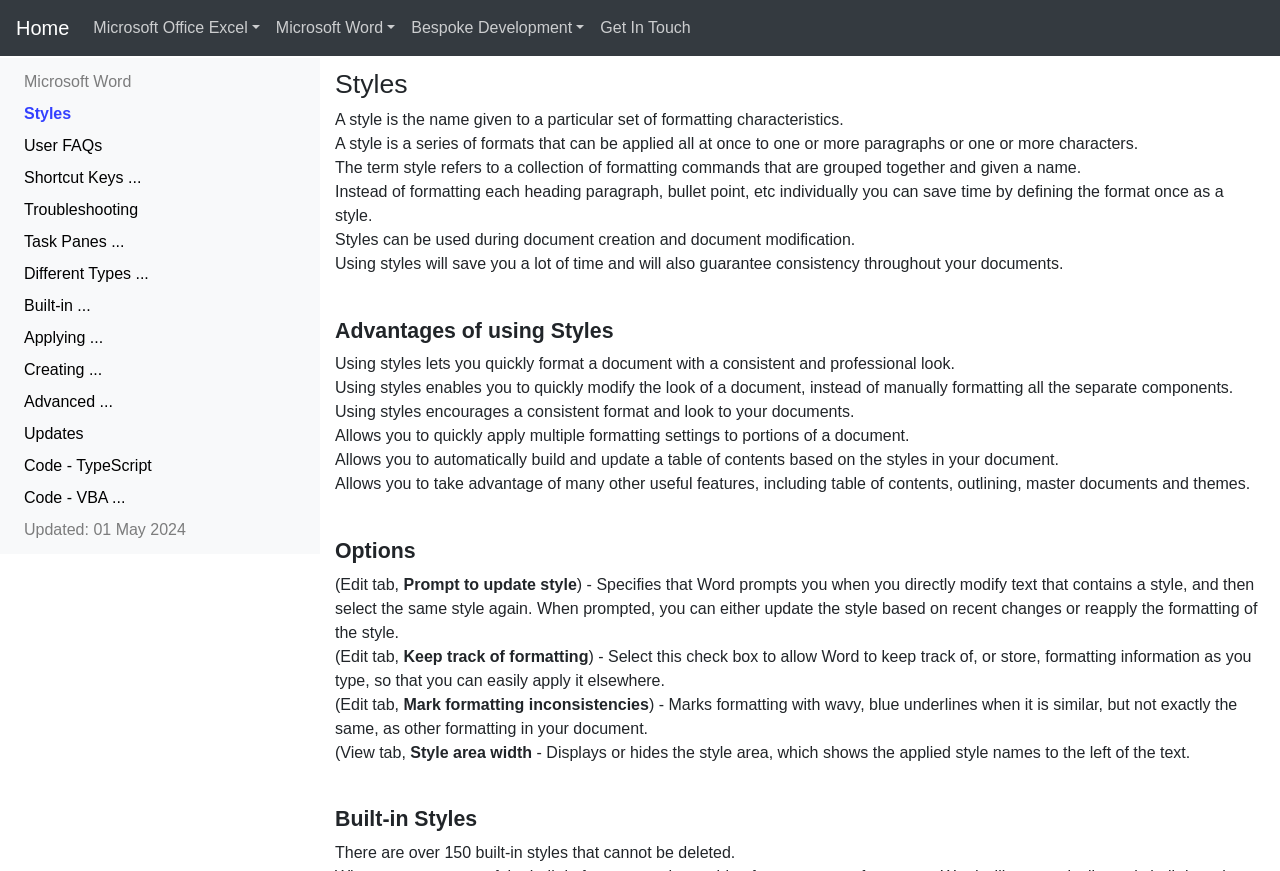Bounding box coordinates are specified in the format (top-left x, top-left y, bottom-right x, bottom-right y). All values are floating point numbers bounded between 0 and 1. Please provide the bounding box coordinate of the region this sentence describes: Microsoft Office Excel

[0.067, 0.009, 0.209, 0.055]